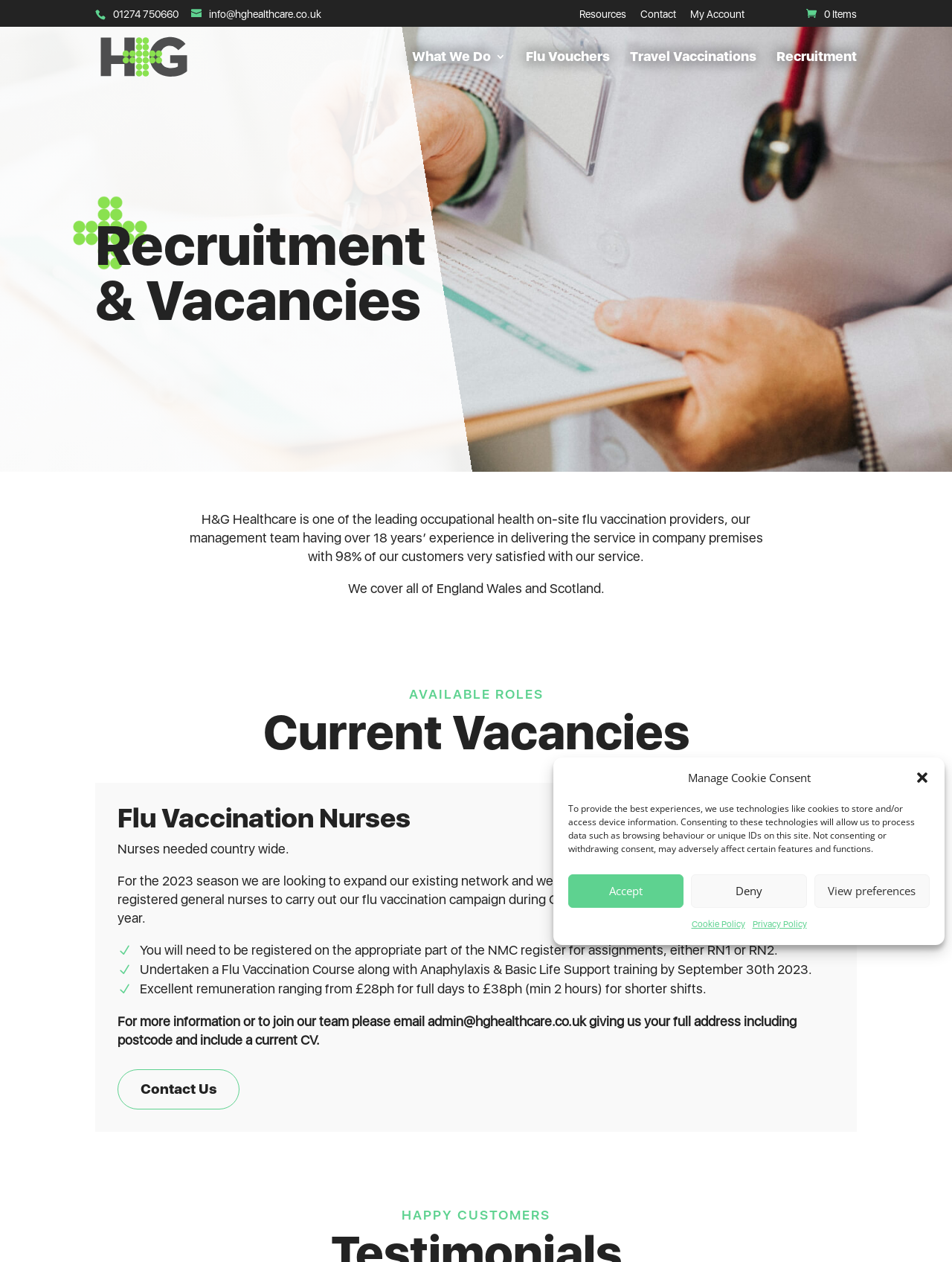What percentage of customers are very satisfied with HG Healthcare's service?
Use the information from the screenshot to give a comprehensive response to the question.

I found the percentage by reading the text in the introduction section of the webpage. The text mentions that 98% of HG Healthcare's customers are very satisfied with their service.